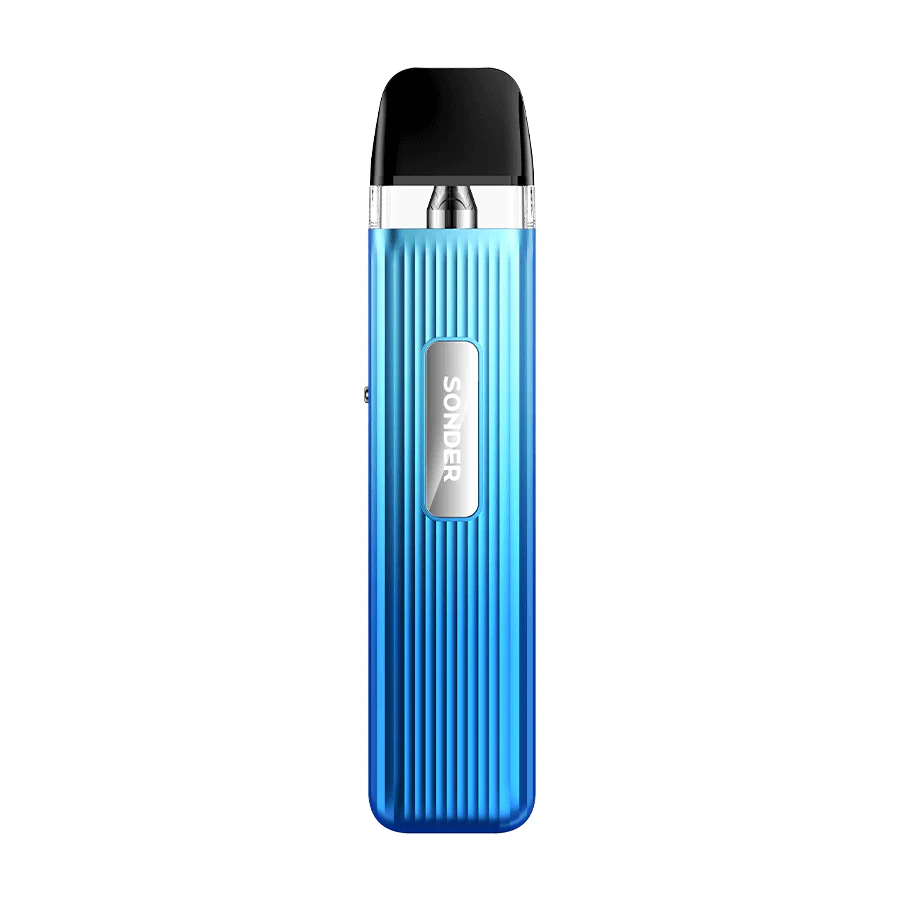Answer the question in a single word or phrase:
What are the two vaping modes supported by the device?

MTL and RDL